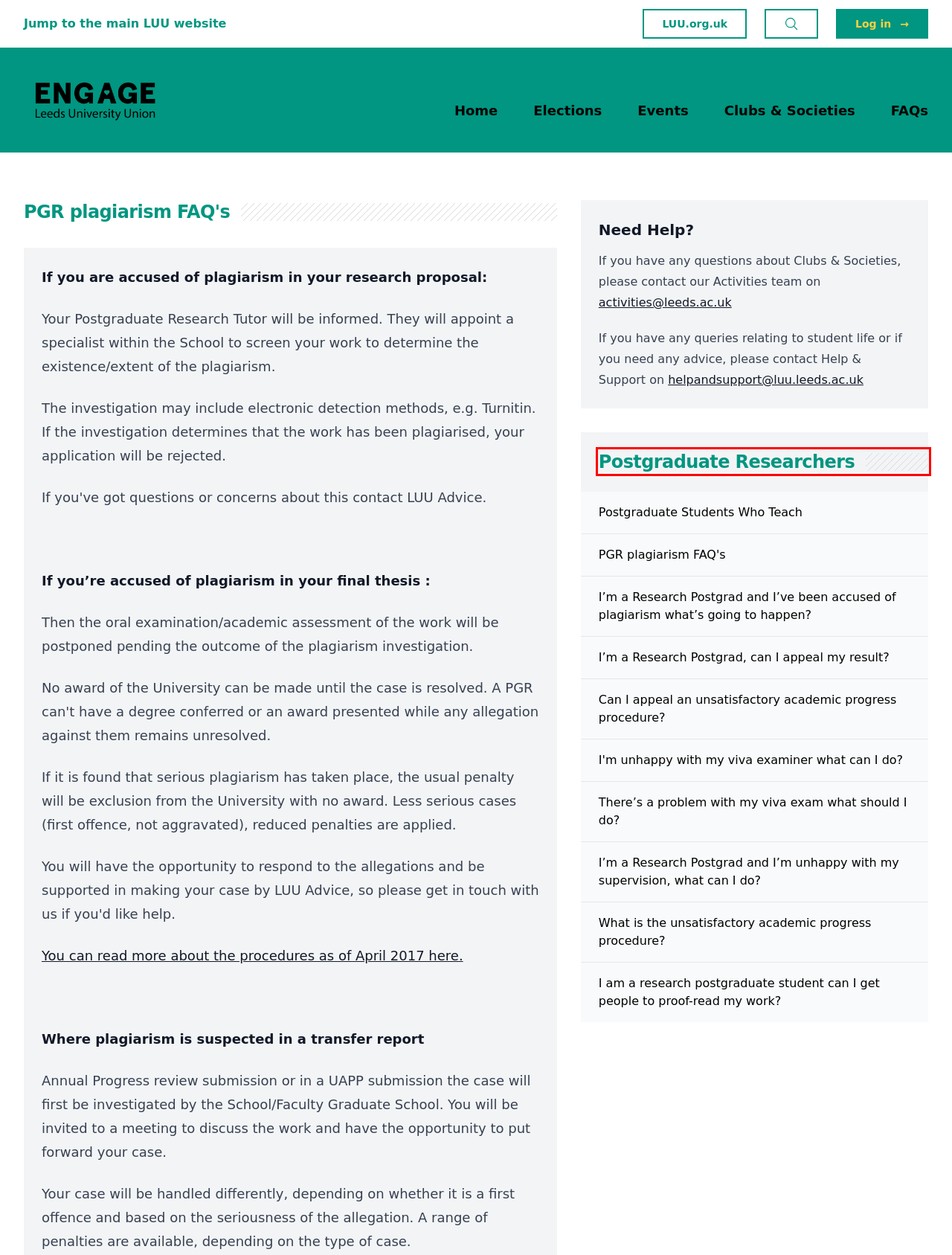Examine the screenshot of the webpage, which includes a red bounding box around an element. Choose the best matching webpage description for the page that will be displayed after clicking the element inside the red bounding box. Here are the candidates:
A. I'm unhappy with my viva examiner what can I do?
B. Can I appeal an unsatisfactory academic progress procedure?
C. Postgraduate Students Who Teach
D. Events
E. Postgraduate Researchers
F. Account login
G. I’m a Research Postgrad and I’m unhappy with my supervision, what can I do?
H. I’m a Research Postgrad and I’ve been accused of plagiarism what’s going to happen?

E